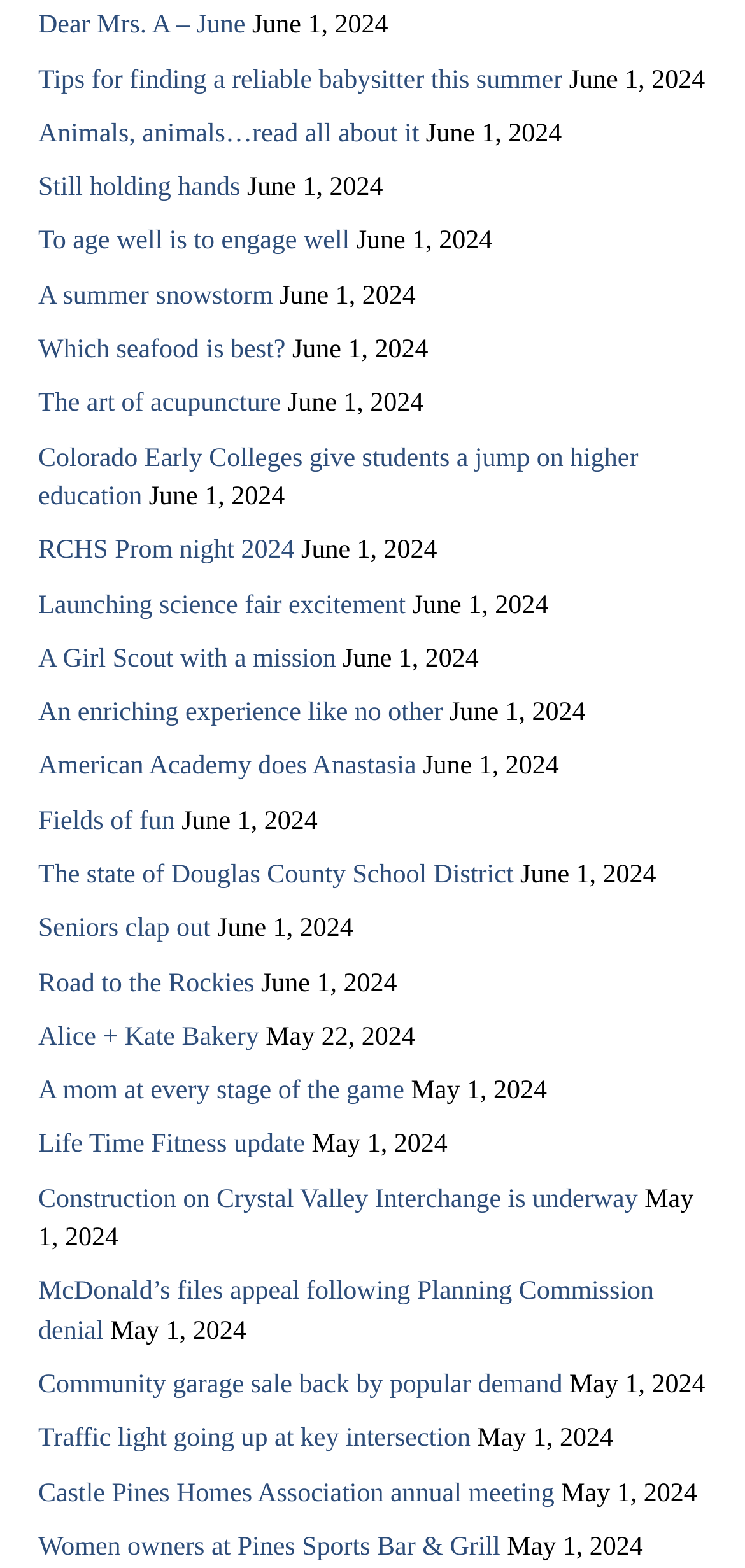Determine the bounding box coordinates of the clickable region to execute the instruction: "Explore 'Road to the Rockies'". The coordinates should be four float numbers between 0 and 1, denoted as [left, top, right, bottom].

[0.051, 0.618, 0.341, 0.637]